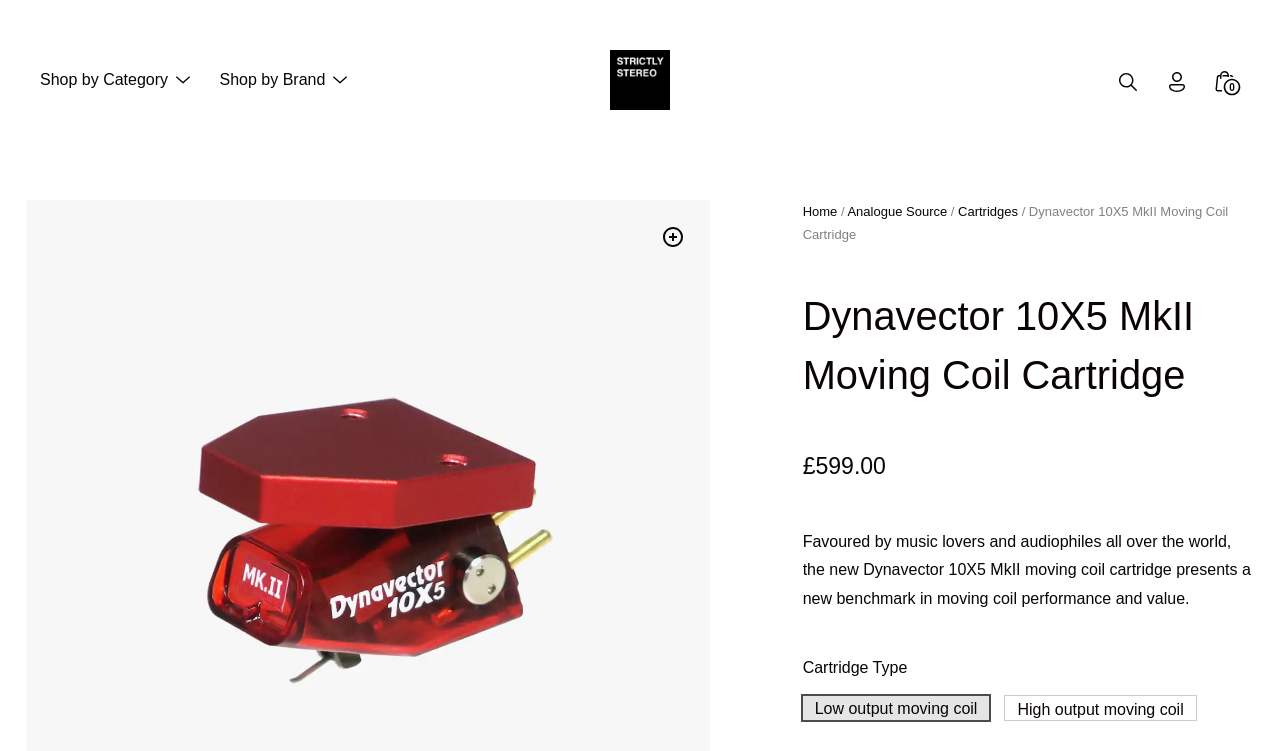What is the price of the cartridge?
Provide a one-word or short-phrase answer based on the image.

£599.00